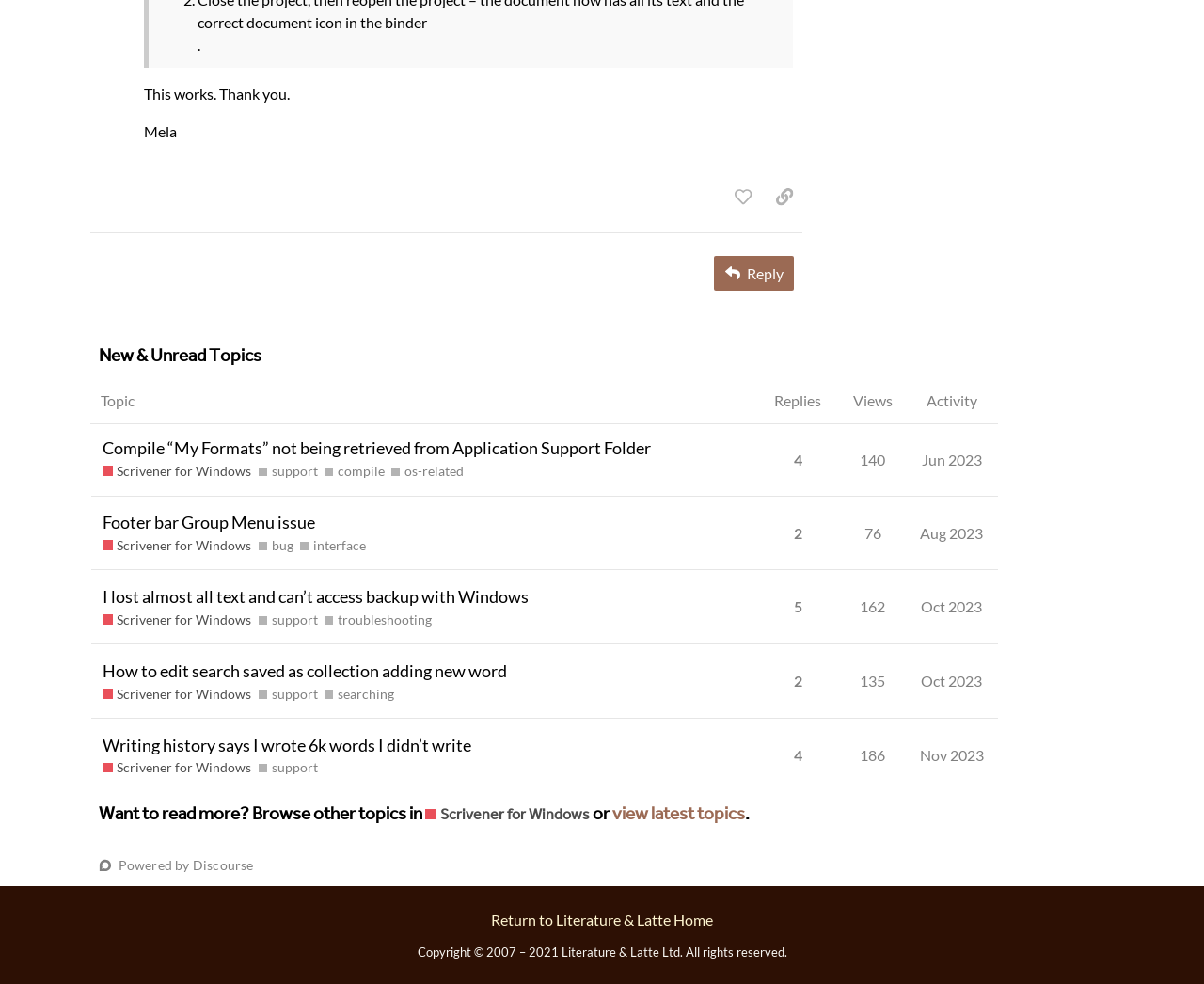Pinpoint the bounding box coordinates of the element that must be clicked to accomplish the following instruction: "like this post". The coordinates should be in the format of four float numbers between 0 and 1, i.e., [left, top, right, bottom].

[0.602, 0.184, 0.632, 0.217]